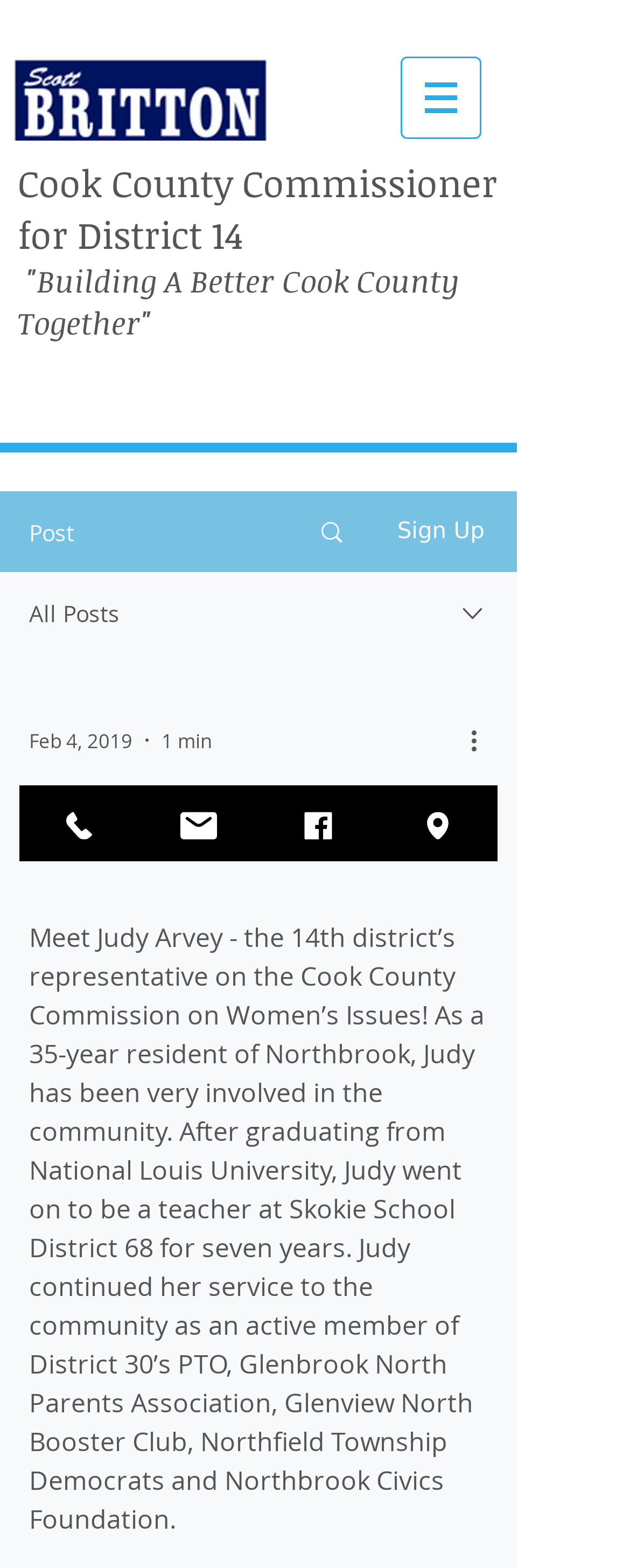Find the bounding box coordinates of the clickable element required to execute the following instruction: "Sign up for updates". Provide the coordinates as four float numbers between 0 and 1, i.e., [left, top, right, bottom].

[0.63, 0.331, 0.769, 0.347]